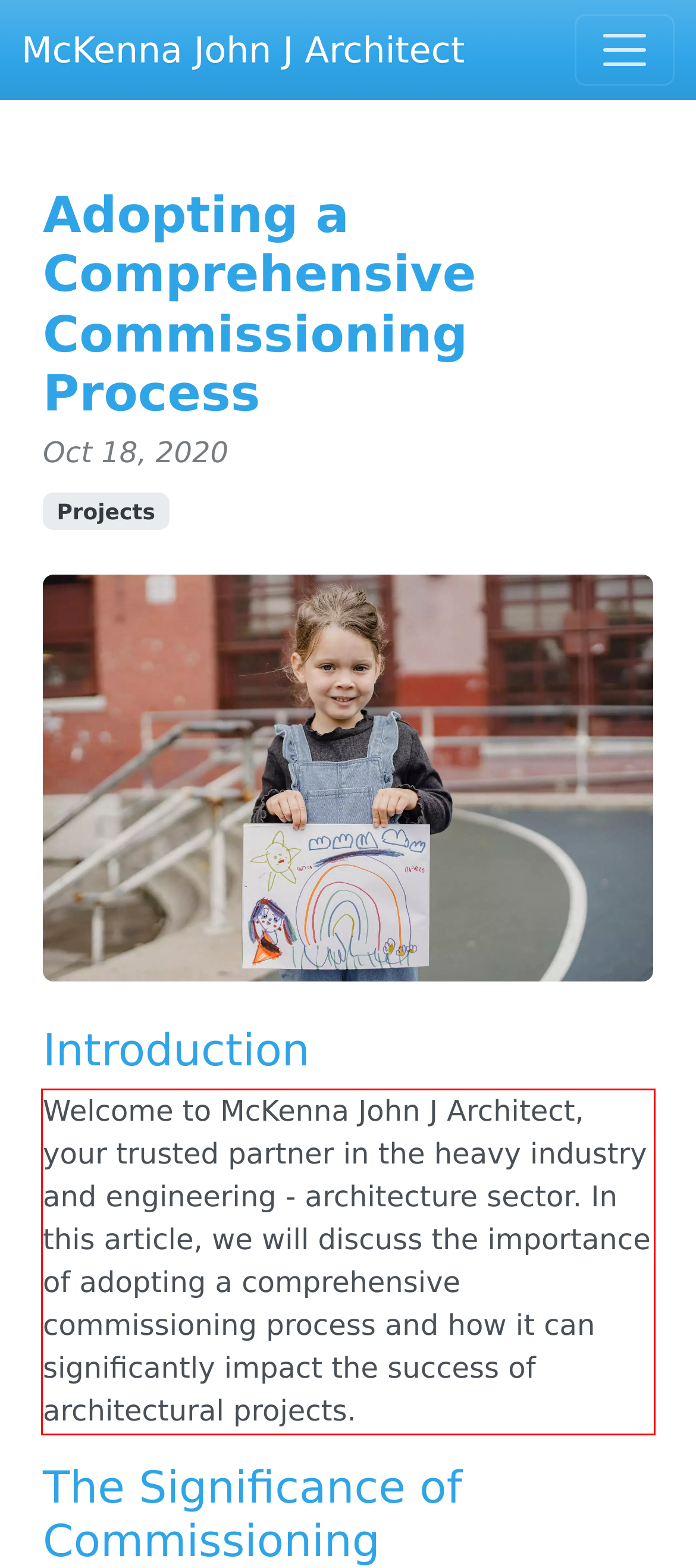Analyze the screenshot of a webpage where a red rectangle is bounding a UI element. Extract and generate the text content within this red bounding box.

Welcome to McKenna John J Architect, your trusted partner in the heavy industry and engineering - architecture sector. In this article, we will discuss the importance of adopting a comprehensive commissioning process and how it can significantly impact the success of architectural projects.